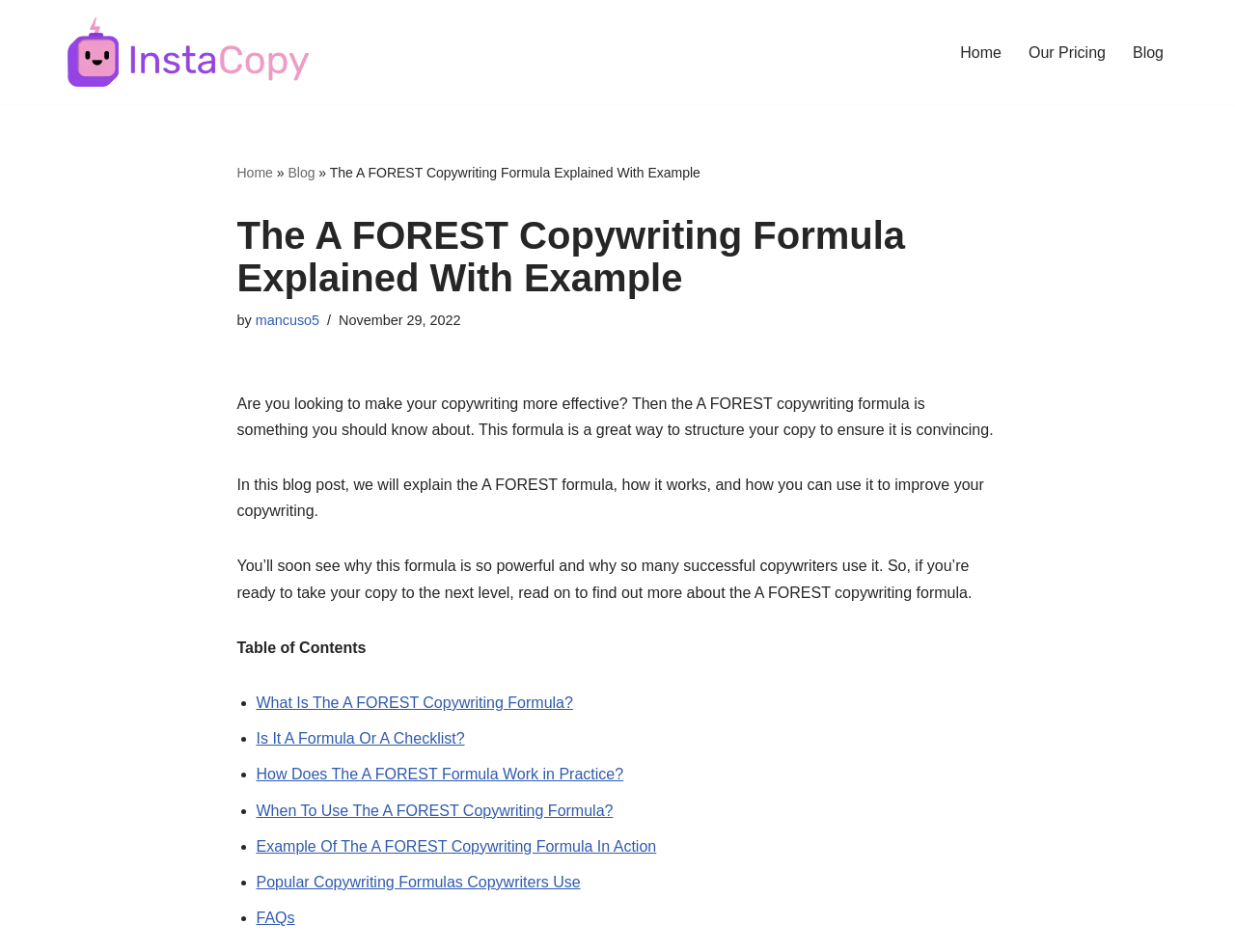What is the date of this blog post?
Based on the screenshot, provide your answer in one word or phrase.

November 29, 2022